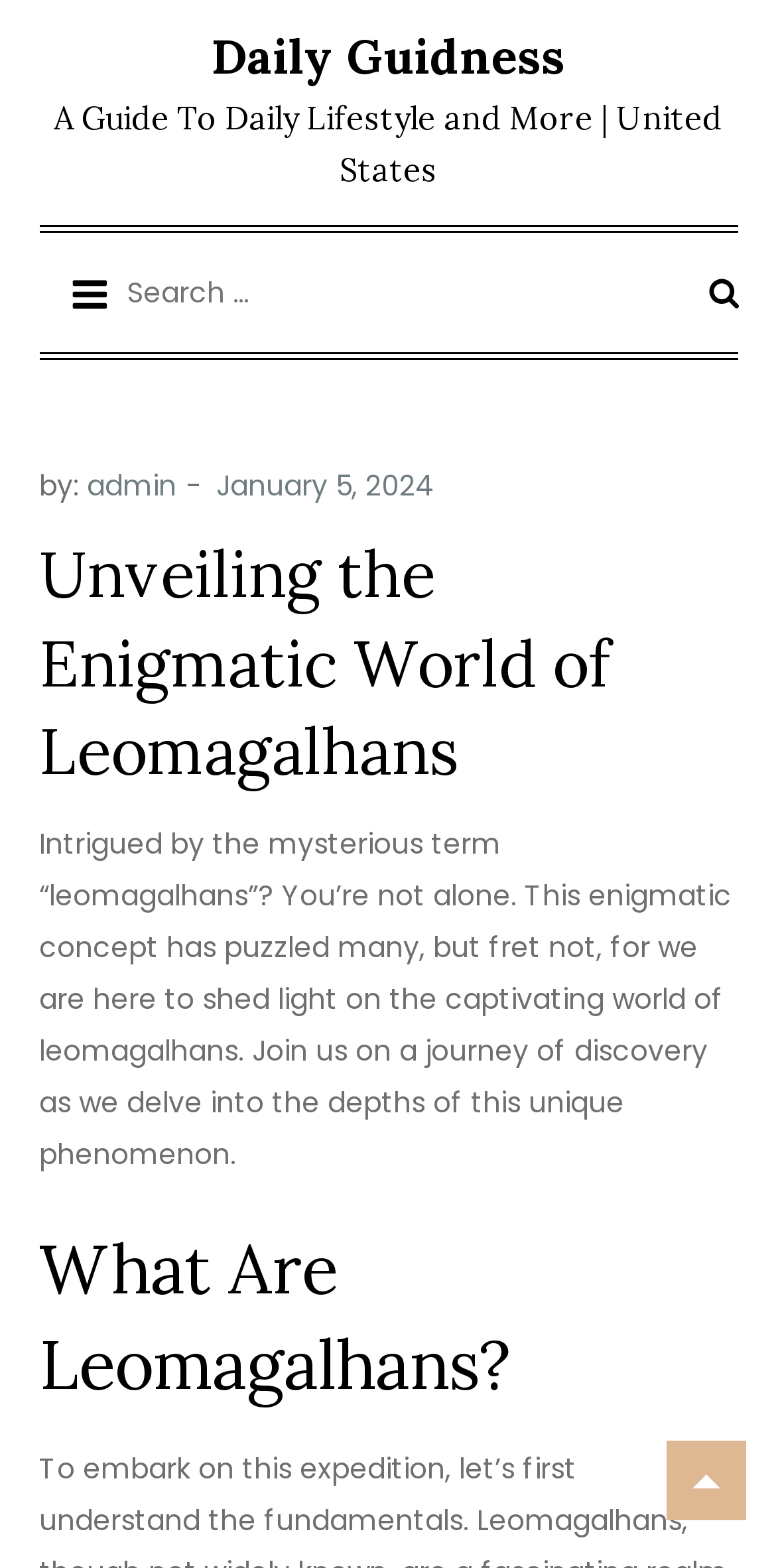Illustrate the webpage thoroughly, mentioning all important details.

The webpage is titled "Unveiling the Enigmatic World of Leomagalhans - Daily Guidness" and has a prominent link to "Daily Guidness" at the top center. Below this, there is a static text describing the website as "A Guide To Daily Lifestyle and More | United States". 

On the top left, there is a button to expand the primary menu, and next to it, a search bar with a placeholder text "Search for:". The search bar is accompanied by a button with an image. 

On the top right, there is a button with an image, followed by text "by: admin" and a link to the date "January 5, 2024". 

The main content of the webpage starts with a heading "Unveiling the Enigmatic World of Leomagalhans" at the top center, followed by a paragraph of text that introduces the concept of leomagalhans and invites readers to join a journey of discovery. 

Below this, there is a heading "What Are Leomagalhans?" at the bottom center of the page. At the very bottom right, there is a link, but its text is not specified.